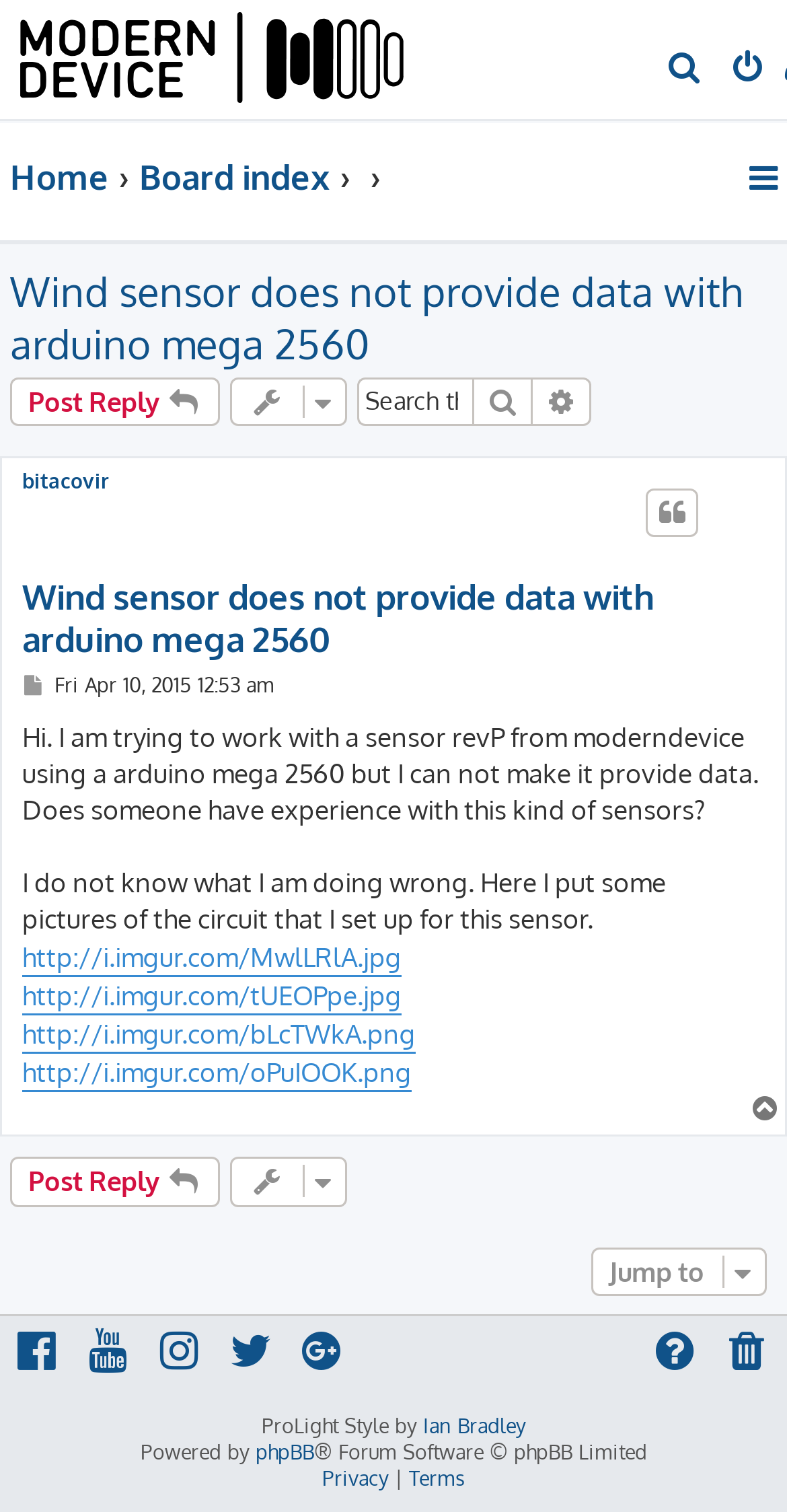Explain the features and main sections of the webpage comprehensively.

This webpage is a forum discussion page titled "Wind sensor does not provide data with arduino mega 2560" on the Modern Device Forum. At the top, there are two horizontal menus, one with links to "Home", "Board index", and "Quick links", and another with links to "Search", "Login", and other options.

Below the menus, the main content area is divided into two sections. On the left, there is a heading with the title of the discussion, followed by a link to "Post Reply" and a search box to search within the topic. On the right, there is a description list with a link to the author's profile, "bitacovir".

The main discussion area has a heading with the title of the discussion, followed by the original post. The post is a question from the author, asking for help with a wind sensor not providing data with an Arduino Mega 2560. The author describes their setup and provides links to four images of their circuit.

Below the original post, there are links to "Quote" and "Post", as well as a timestamp indicating when the post was made. There are also links to jump to the top of the page and to post a reply.

At the bottom of the page, there is a horizontal menu with links to "Delete cookies", "Frequently Asked Questions", and social media platforms. There is also a copyright notice indicating that the forum software is powered by phpBB.